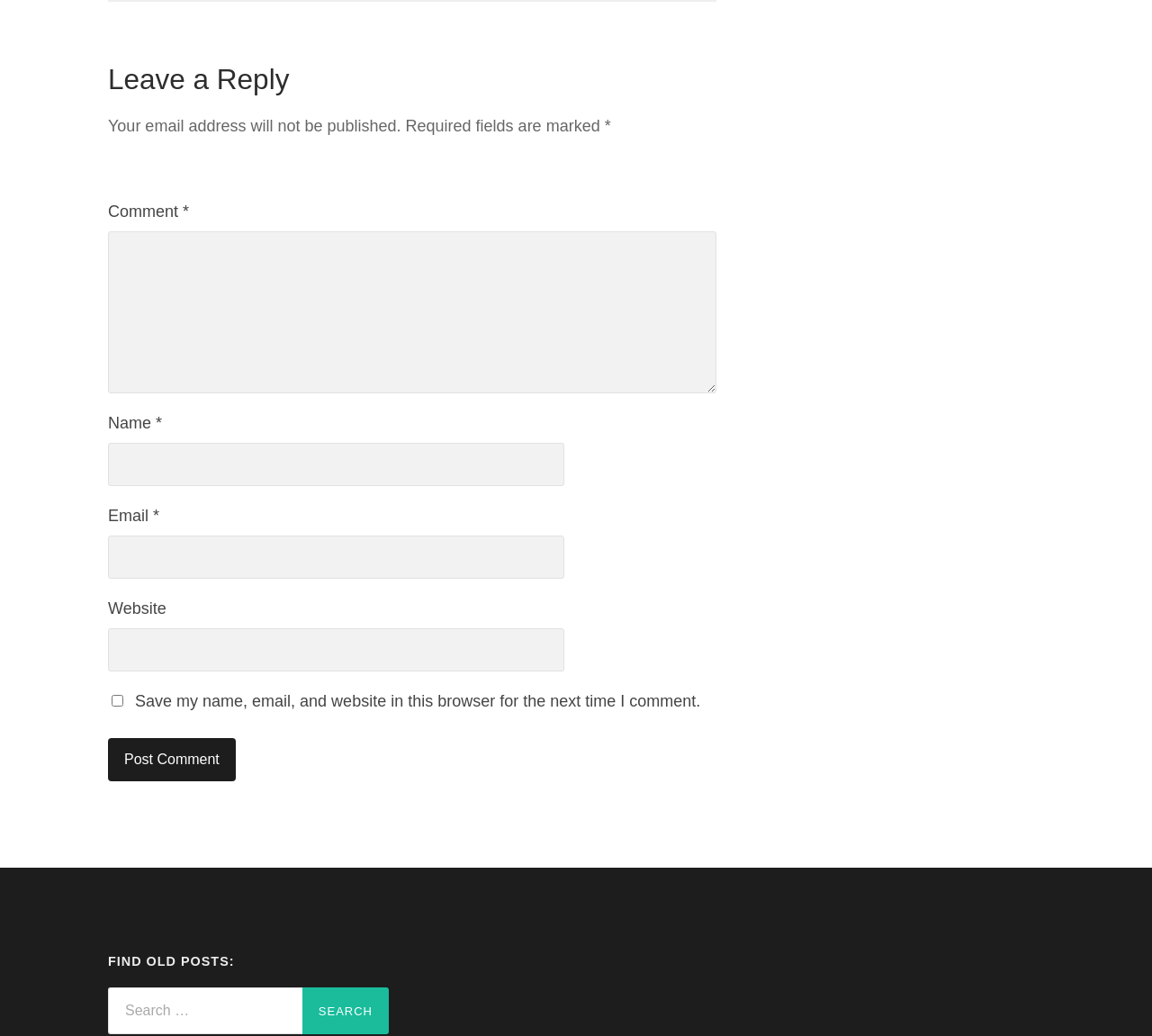What is the purpose of the checkbox?
Using the image, provide a detailed and thorough answer to the question.

The checkbox is located below the 'Website' textbox and is labeled 'Save my name, email, and website in this browser for the next time I comment.' Its purpose is to allow users to save their comment information for future comments.